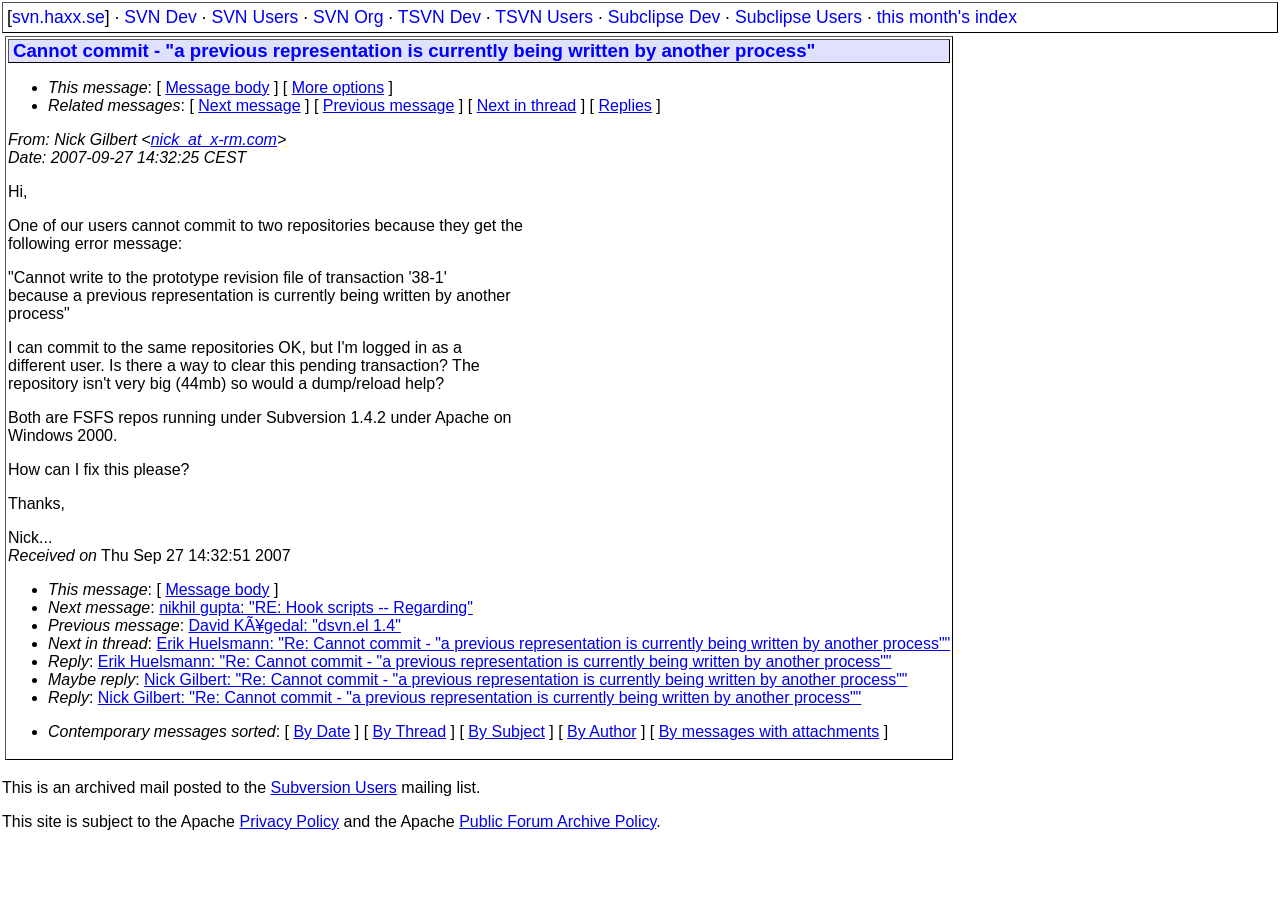Specify the bounding box coordinates of the element's area that should be clicked to execute the given instruction: "Show full item record". The coordinates should be four float numbers between 0 and 1, i.e., [left, top, right, bottom].

None